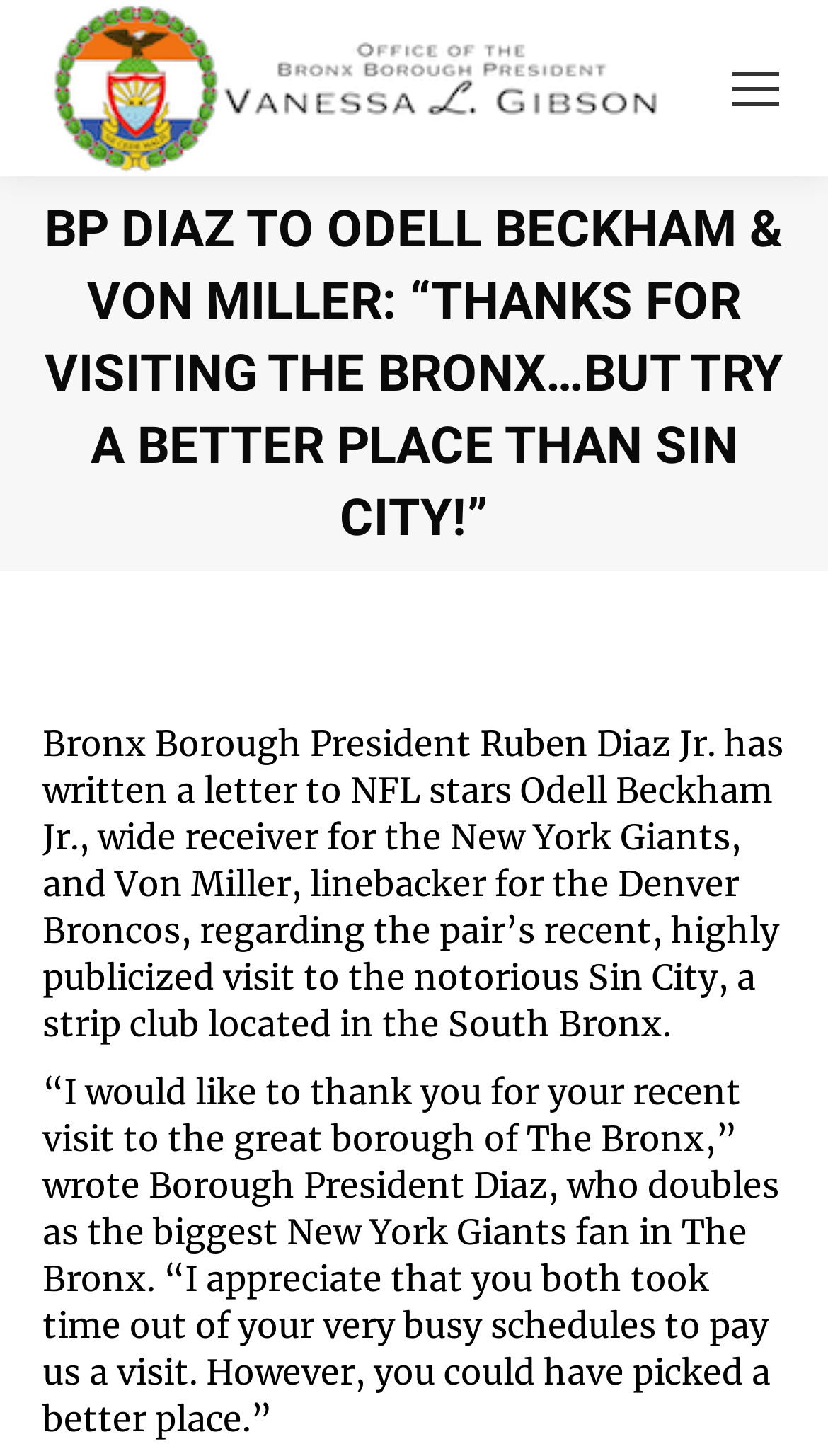Who is the biggest New York Giants fan in The Bronx?
Provide a well-explained and detailed answer to the question.

According to the webpage, Borough President Diaz doubles as the biggest New York Giants fan in The Bronx.